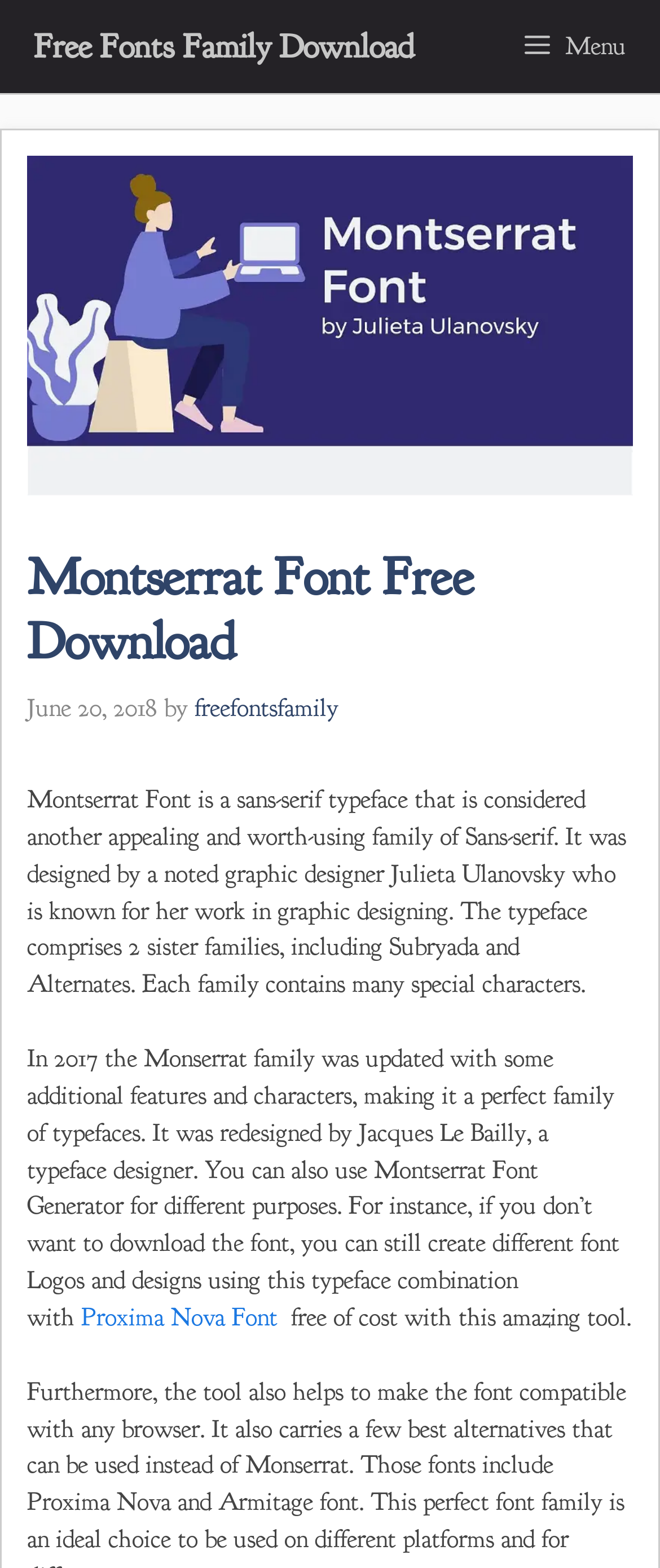Respond to the question with just a single word or phrase: 
What is the alternative to downloading the Montserrat font?

Using Montserrat Font Generator